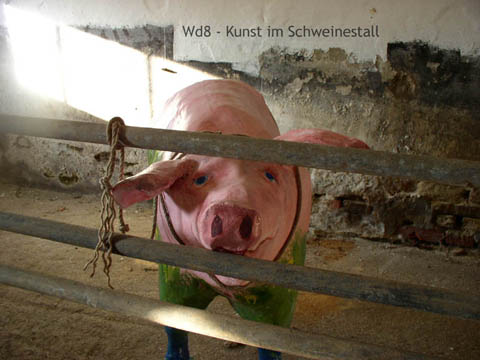What is the translation of the text above the sculpture?
Answer with a single word or short phrase according to what you see in the image.

Art in the Pigsty